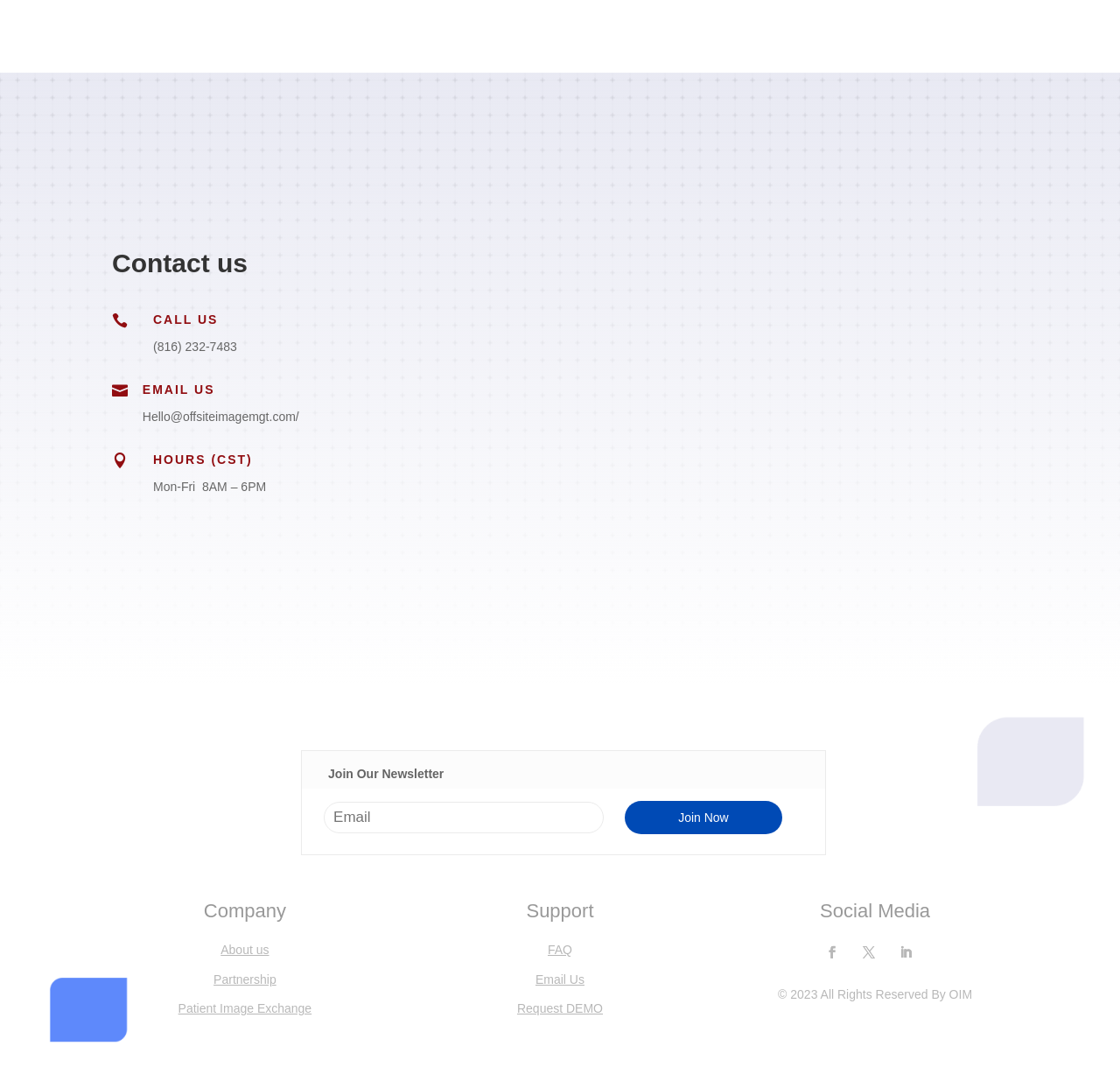Identify the bounding box coordinates of the clickable region to carry out the given instruction: "Click the SUBMIT button".

[0.771, 0.473, 0.861, 0.512]